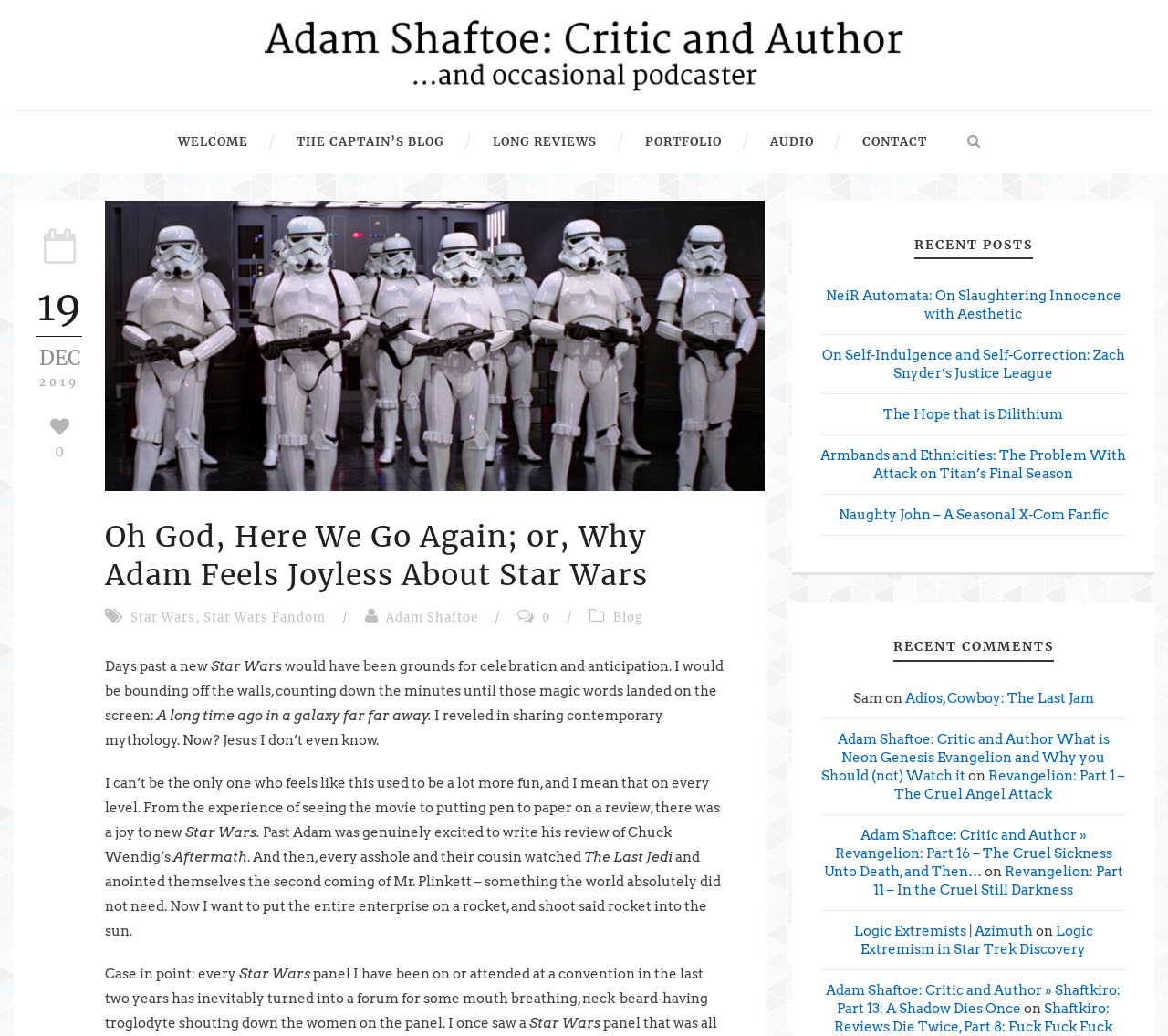Give a concise answer of one word or phrase to the question: 
What is the date of the blog post?

19 DEC 2019